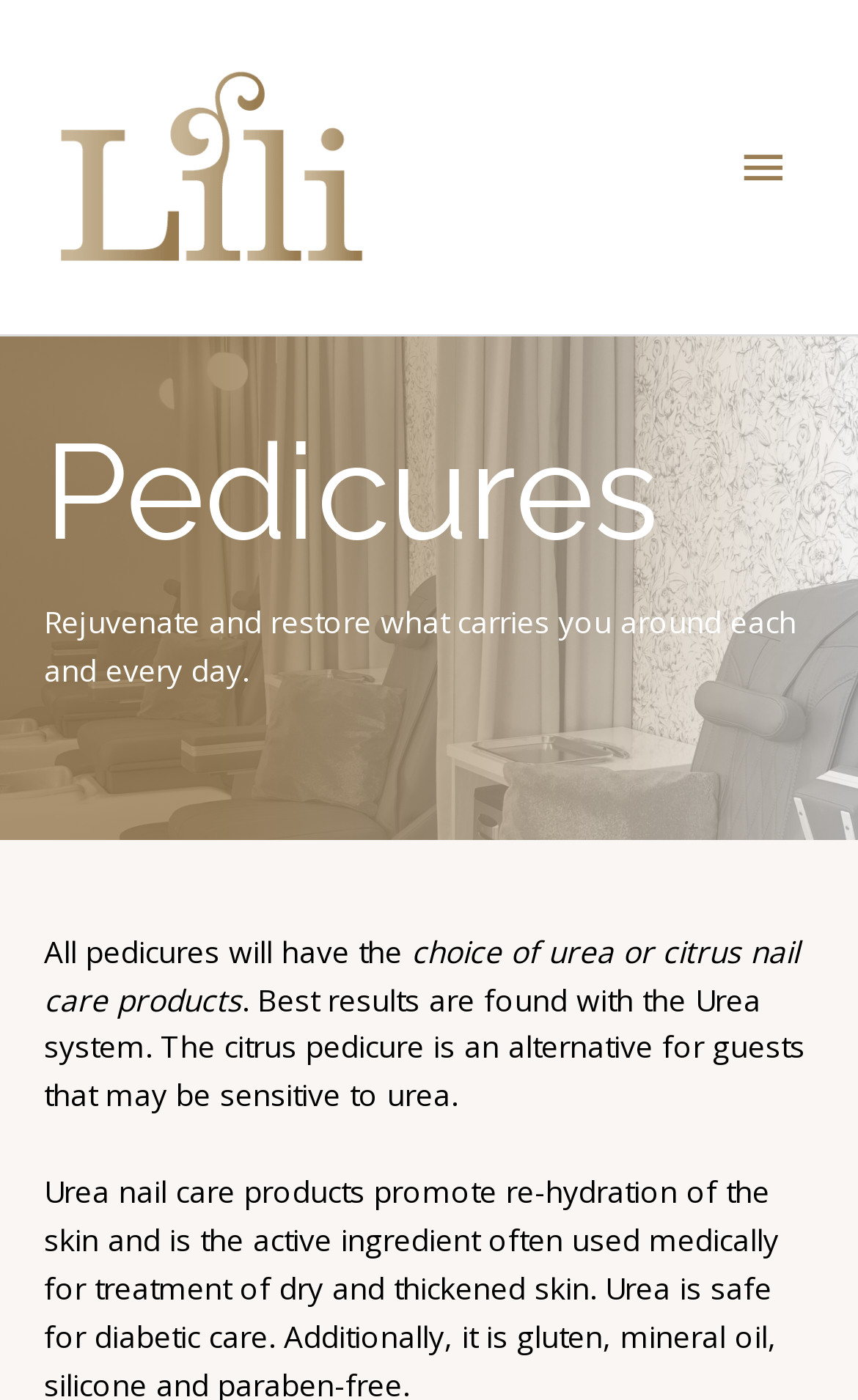Carefully observe the image and respond to the question with a detailed answer:
What is the purpose of pedicures?

According to the webpage, pedicures are meant to 'Rejuvenate and restore what carries you around each and every day', implying that they are meant to revitalize and refresh one's feet.